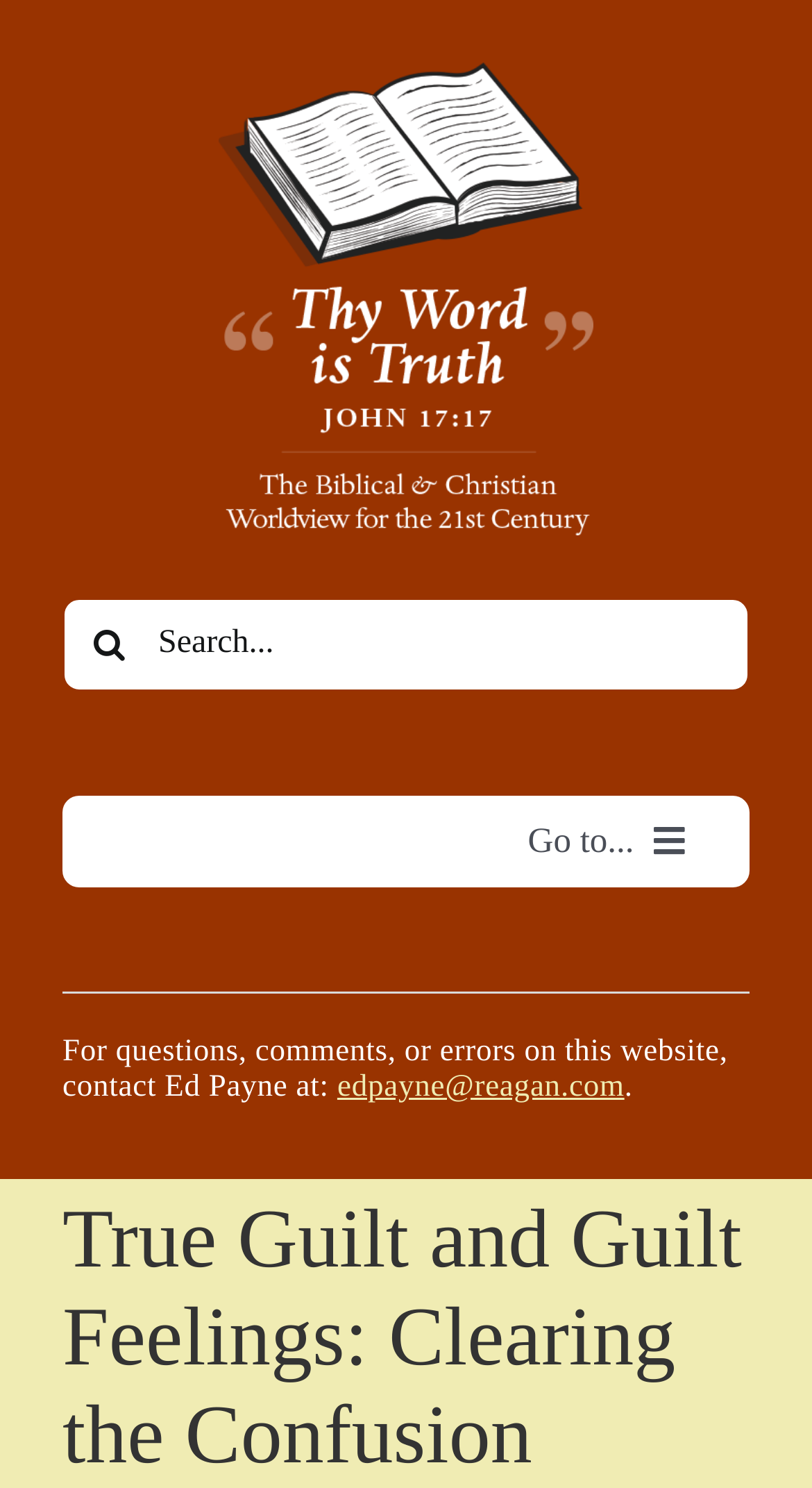Please identify the bounding box coordinates of where to click in order to follow the instruction: "Read the article True Guilt and Guilt Feelings: Clearing the Confusion".

[0.077, 0.799, 0.923, 0.996]